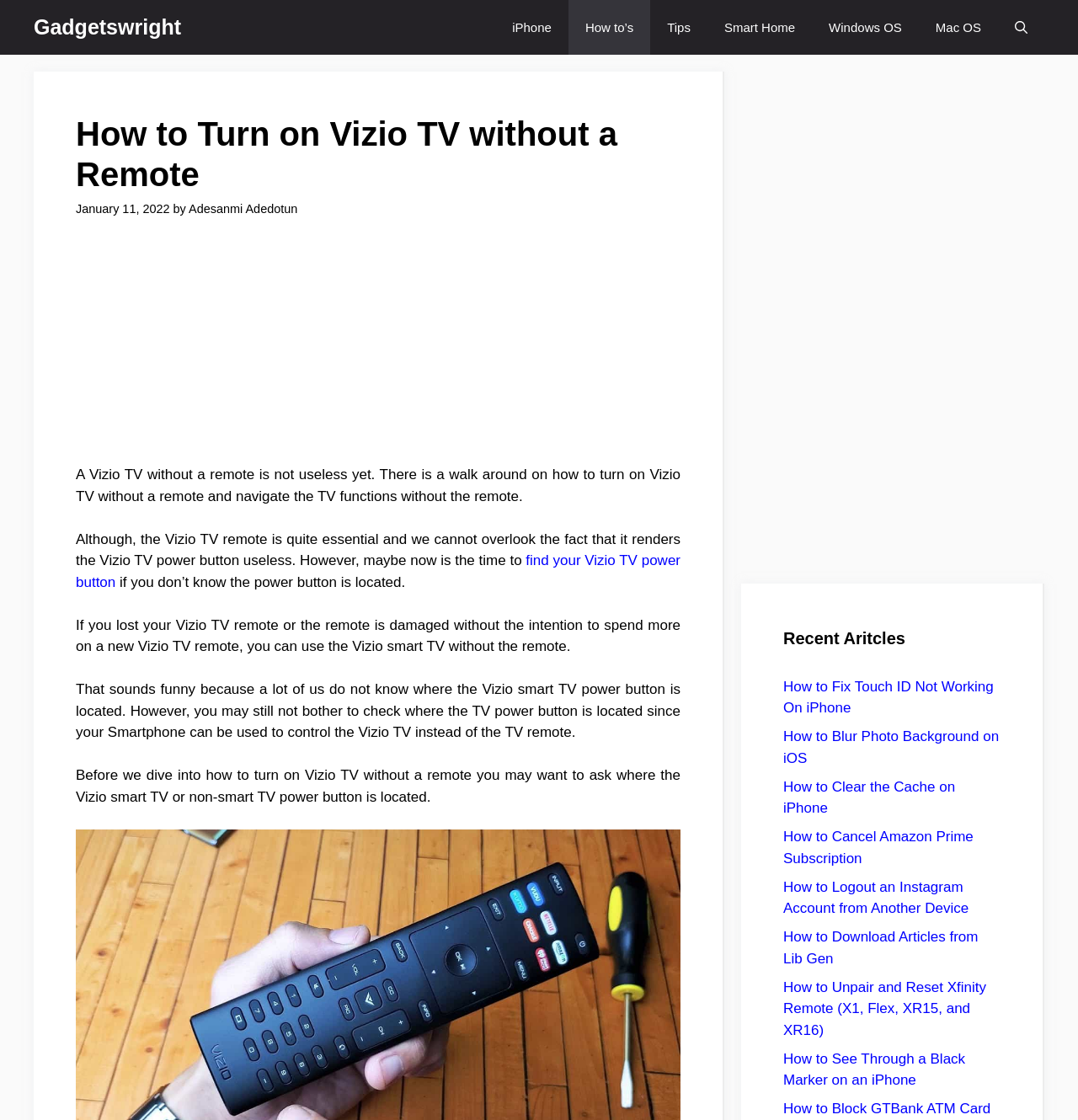Please determine the bounding box coordinates of the element's region to click in order to carry out the following instruction: "Click on the 'Gadgetswright' link". The coordinates should be four float numbers between 0 and 1, i.e., [left, top, right, bottom].

[0.031, 0.0, 0.168, 0.049]